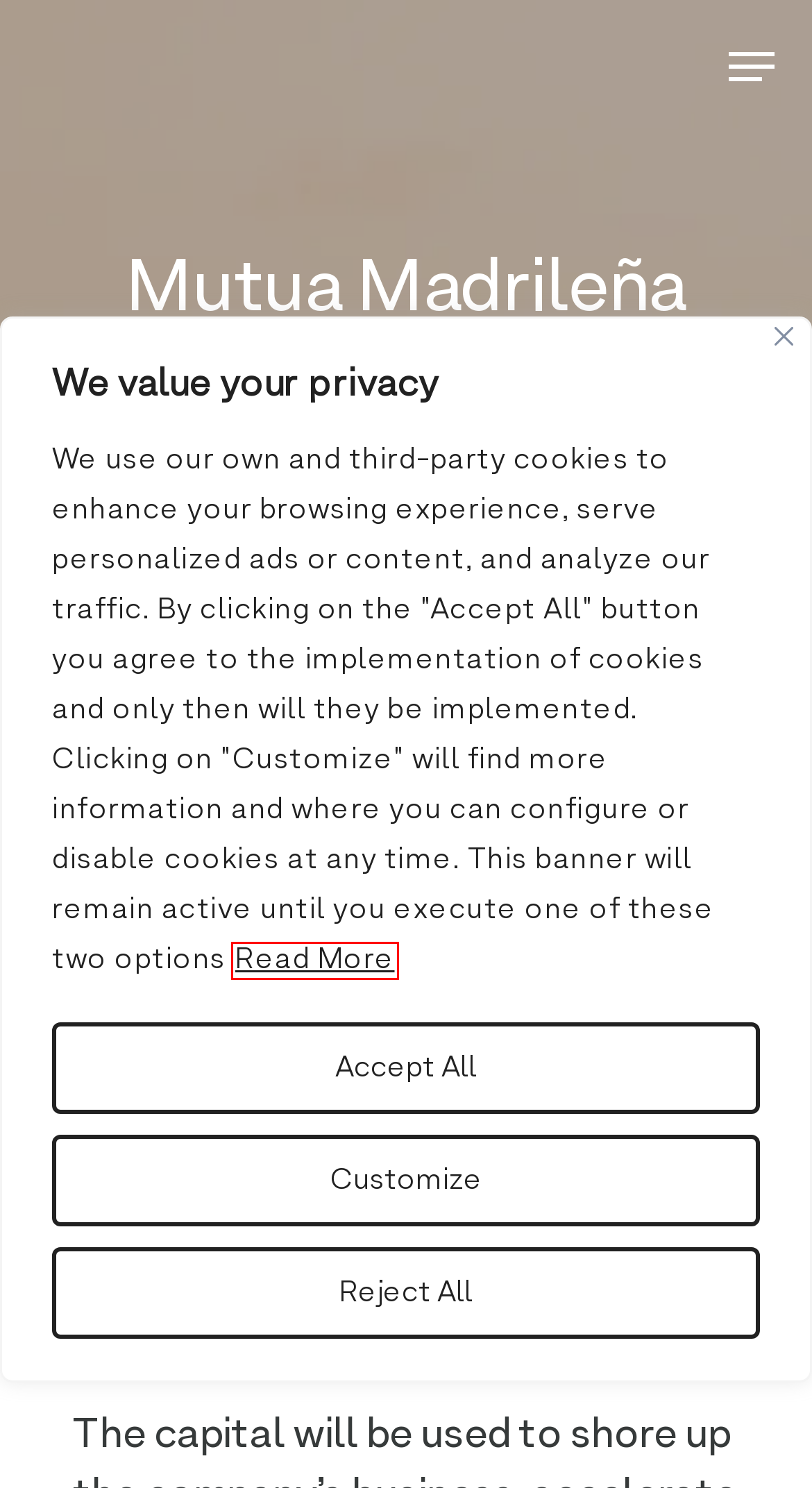You are given a screenshot of a webpage with a red rectangle bounding box around a UI element. Select the webpage description that best matches the new webpage after clicking the element in the bounding box. Here are the candidates:
A. Legal Notice - Seaya
B. Portfolio - Seaya
C. Loading...
D. Cookie policy - Seaya
E. Team - Seaya
F. Canal de Comunicación  | Legalsending
G. Home - Seaya
H. Seaya Ventures - Seaya

D